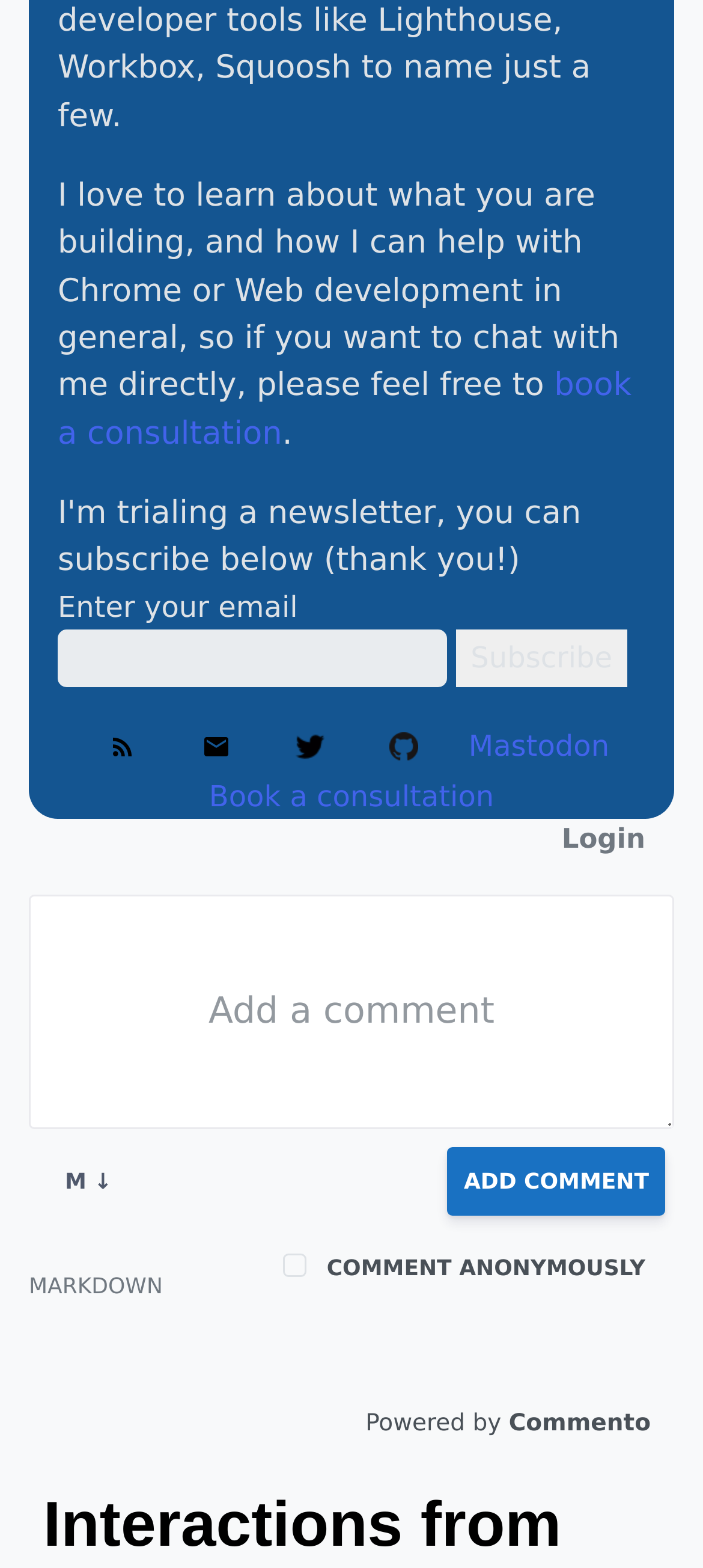Please find the bounding box coordinates of the element's region to be clicked to carry out this instruction: "enter your email".

[0.082, 0.401, 0.636, 0.438]